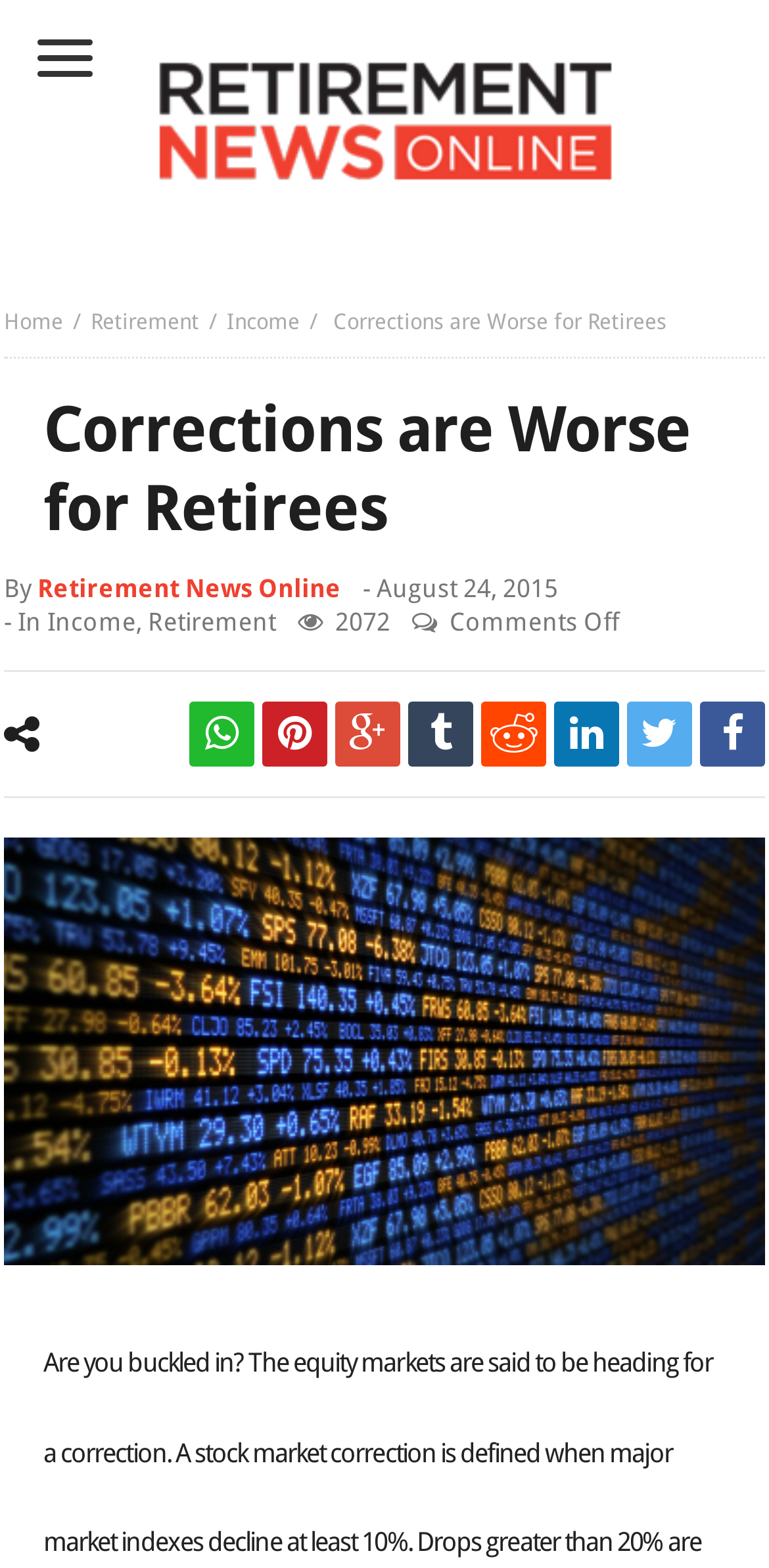Please identify the bounding box coordinates of the clickable area that will fulfill the following instruction: "Click on the 'Home' link". The coordinates should be in the format of four float numbers between 0 and 1, i.e., [left, top, right, bottom].

[0.005, 0.197, 0.082, 0.214]